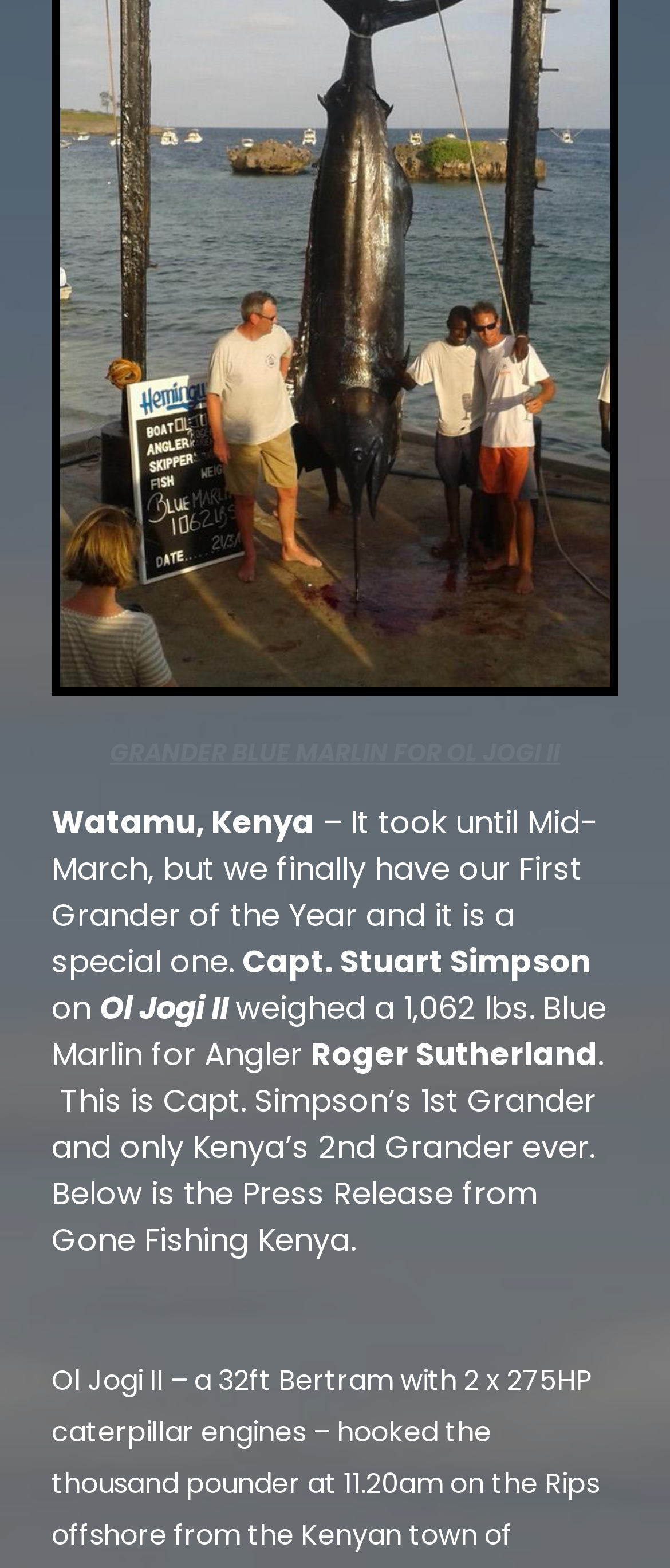Respond with a single word or short phrase to the following question: 
What is the weight of the Blue Marlin caught?

1,062 lbs